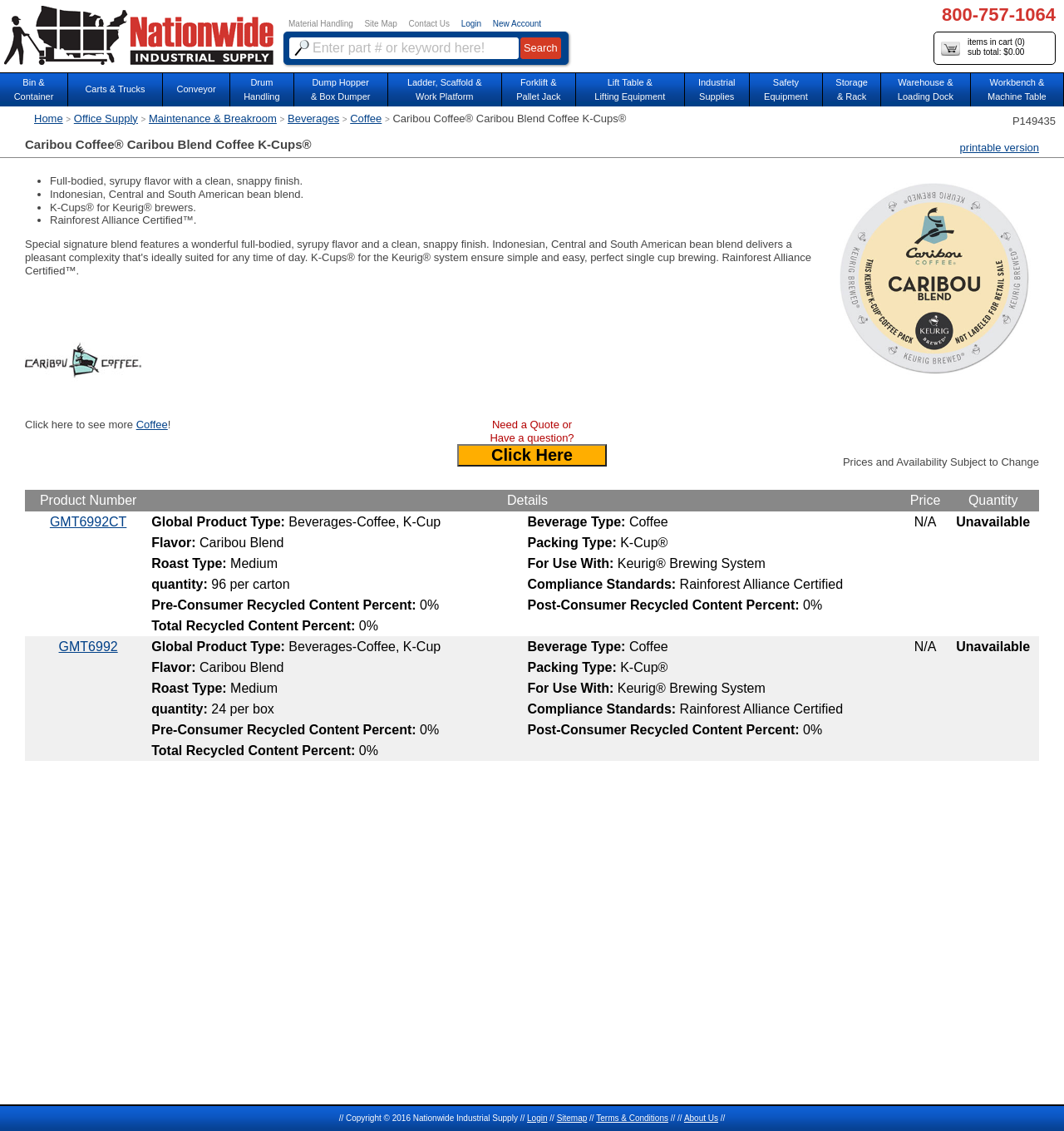Determine the bounding box coordinates of the clickable region to execute the instruction: "Click on the 'Coffee' category". The coordinates should be four float numbers between 0 and 1, denoted as [left, top, right, bottom].

[0.329, 0.099, 0.359, 0.11]